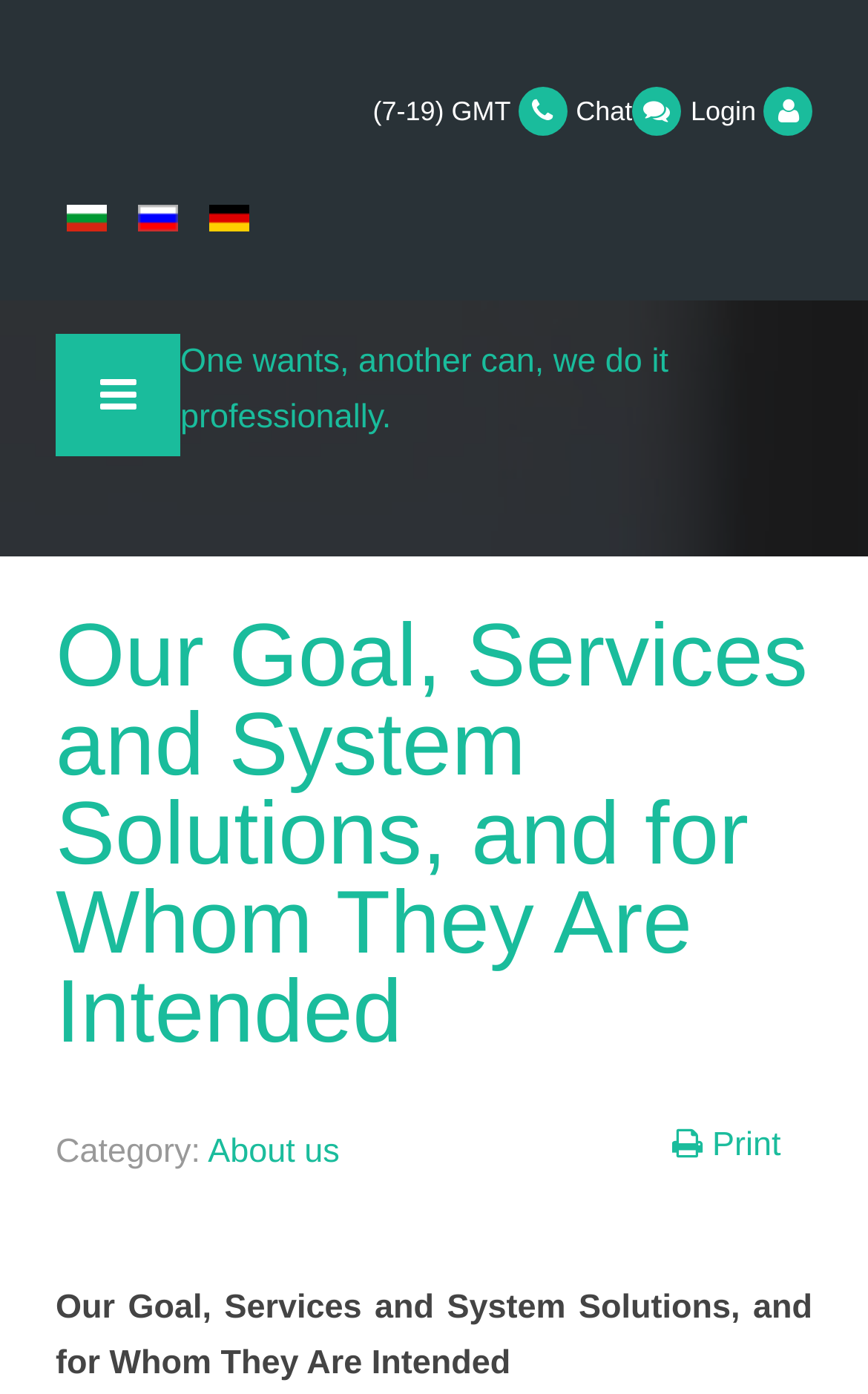Illustrate the webpage's structure and main components comprehensively.

The webpage appears to be a professional services website, with a focus on network services for home and office. At the top, there are three links: "(7-19) GMT" on the left, "Chat" in the middle, and "Login" on the right. Below these links, there are three language options: Bulgarian, Russian, and German, each accompanied by a small flag icon.

On the left side of the page, there is a section with a heading that reads "Our Goal, Services and System Solutions, and for Whom They Are Intended". This section contains a brief description of the company's mission and services. Below the heading, there is a link to a page about the company's goal and services.

To the right of the heading, there is a print icon and a description list with a single item, "Category:", which links to an "About us" page. At the bottom of this section, there is a static text that repeats the heading.

The overall layout of the page is organized, with clear headings and concise text. The use of icons and images adds visual appeal to the page.